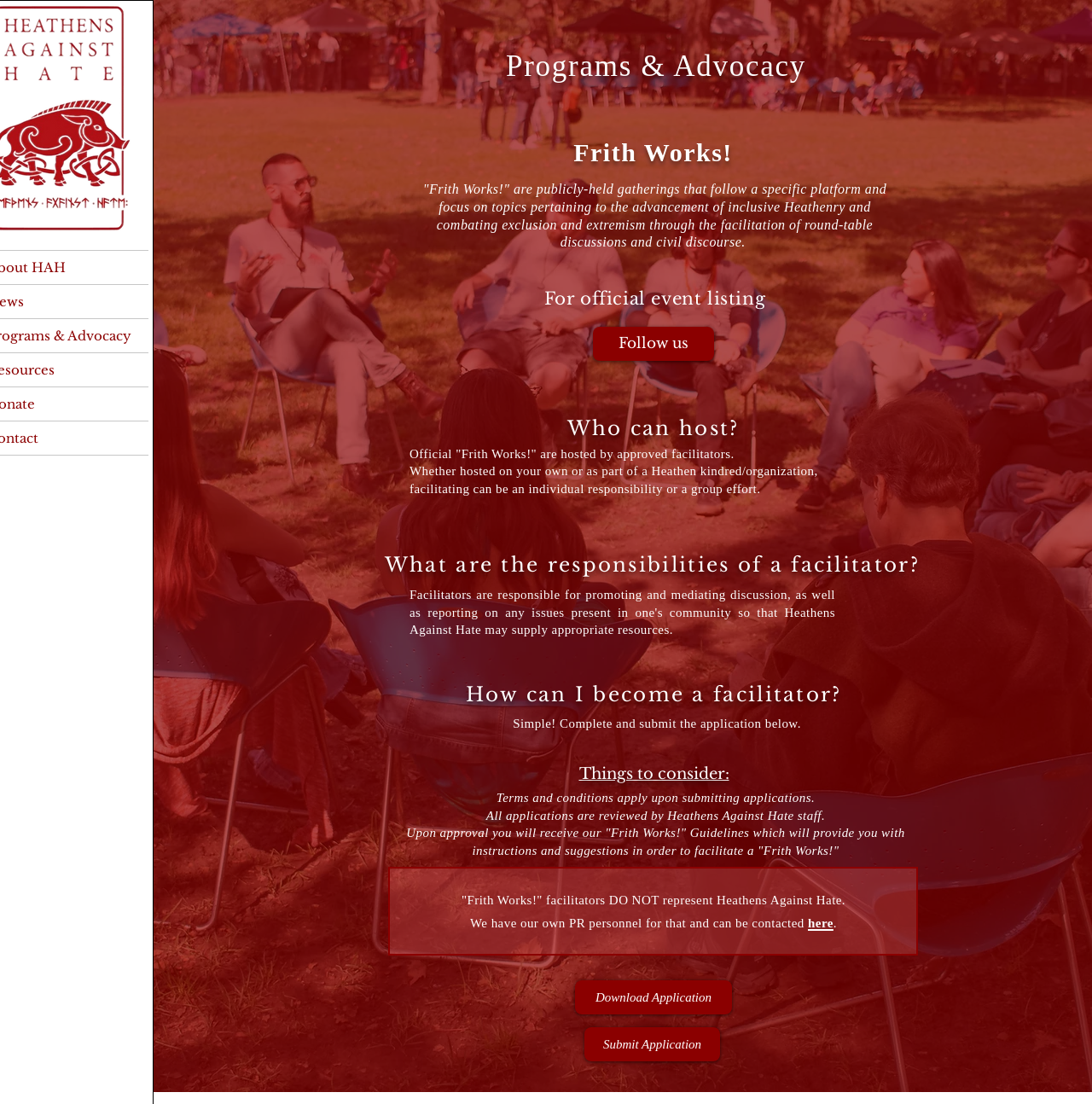Summarize the webpage in an elaborate manner.

The webpage is focused on facilitating discussion and addressing concerns within the local Heathen community. At the top of the page, there is a region labeled "Anchor 1" that spans the entire width of the page. Below this, there are three headings: "Programs & Advocacy", "Frith Works!", and another "Frith Works!" heading that is slightly indented.

The first "Frith Works!" heading is followed by a paragraph of text that explains the purpose of "Frith Works!" gatherings, which are publicly-held events that focus on inclusive Heathenry and combating exclusion and extremism through round-table discussions and civil discourse. This text is positioned near the top of the page, taking up about a quarter of the page's width.

Below this text, there is a link labeled "Follow us" and a heading that asks "Who can host?" Official "Frith Works!" events are hosted by approved facilitators, and the webpage explains that facilitating can be an individual responsibility or a group effort.

The page then delves into the responsibilities of a facilitator and provides information on how to become one. There is a heading that asks "What are the responsibilities of a facilitator?" and another that asks "How can I become a facilitator?" The answer to the latter question is to complete and submit an application, which is mentioned in a paragraph of text.

There are several headings and paragraphs of text that provide additional information, including "Things to consider:", which mentions terms and conditions, application reviews, and guidelines for facilitating a "Frith Works!" event. There is also a heading that clarifies that "Frith Works!" facilitators do not represent Heathens Against Hate, and provides a link to contact their PR personnel.

At the bottom of the page, there are two links: "Download Application" and "Submit Application", which are positioned side by side and take up about a quarter of the page's width.